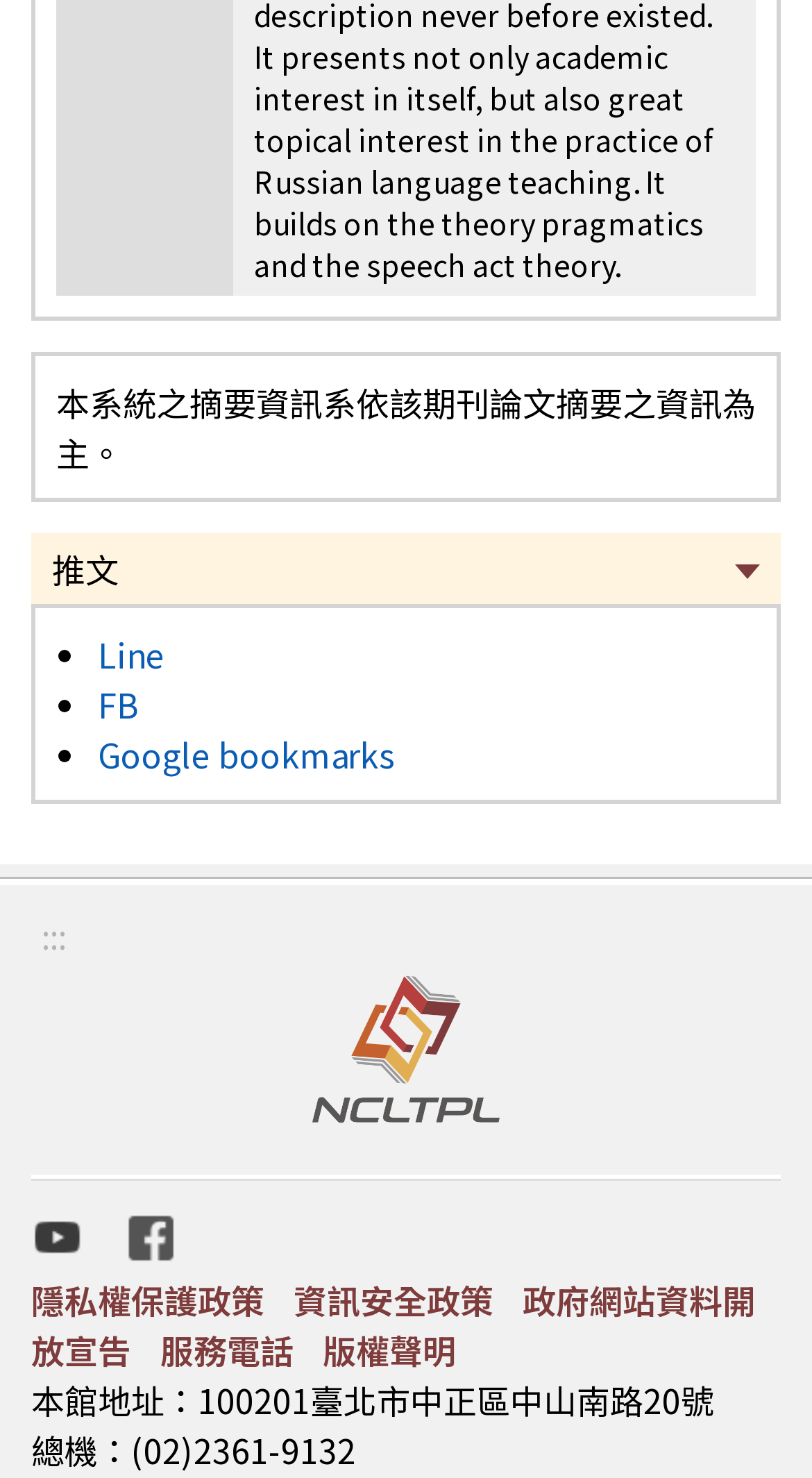Given the description: "Google bookmarks", determine the bounding box coordinates of the UI element. The coordinates should be formatted as four float numbers between 0 and 1, [left, top, right, bottom].

[0.121, 0.493, 0.485, 0.527]